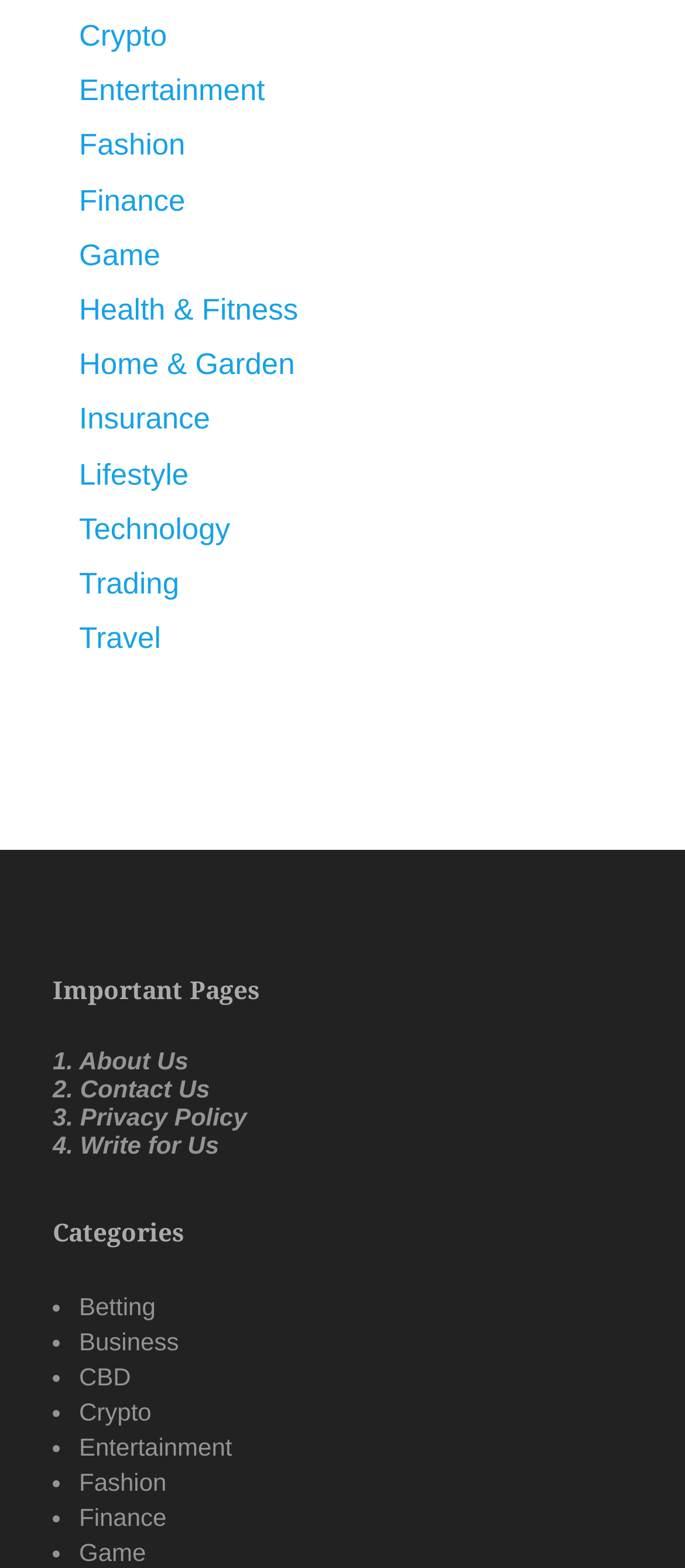Determine the bounding box coordinates of the region I should click to achieve the following instruction: "Browse Game". Ensure the bounding box coordinates are four float numbers between 0 and 1, i.e., [left, top, right, bottom].

[0.115, 0.152, 0.234, 0.173]